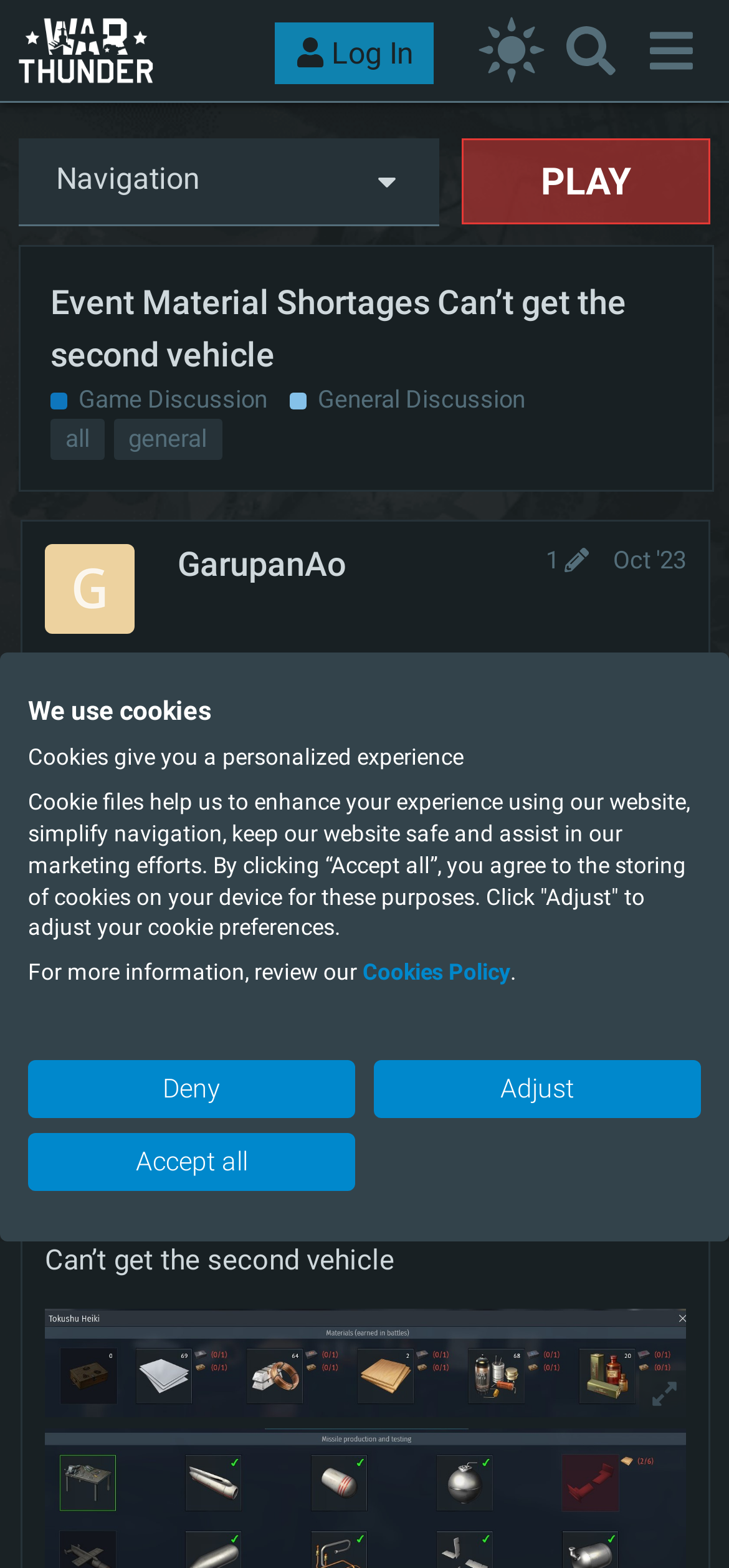Please locate the UI element described by "GarupanAo" and provide its bounding box coordinates.

[0.244, 0.347, 0.475, 0.373]